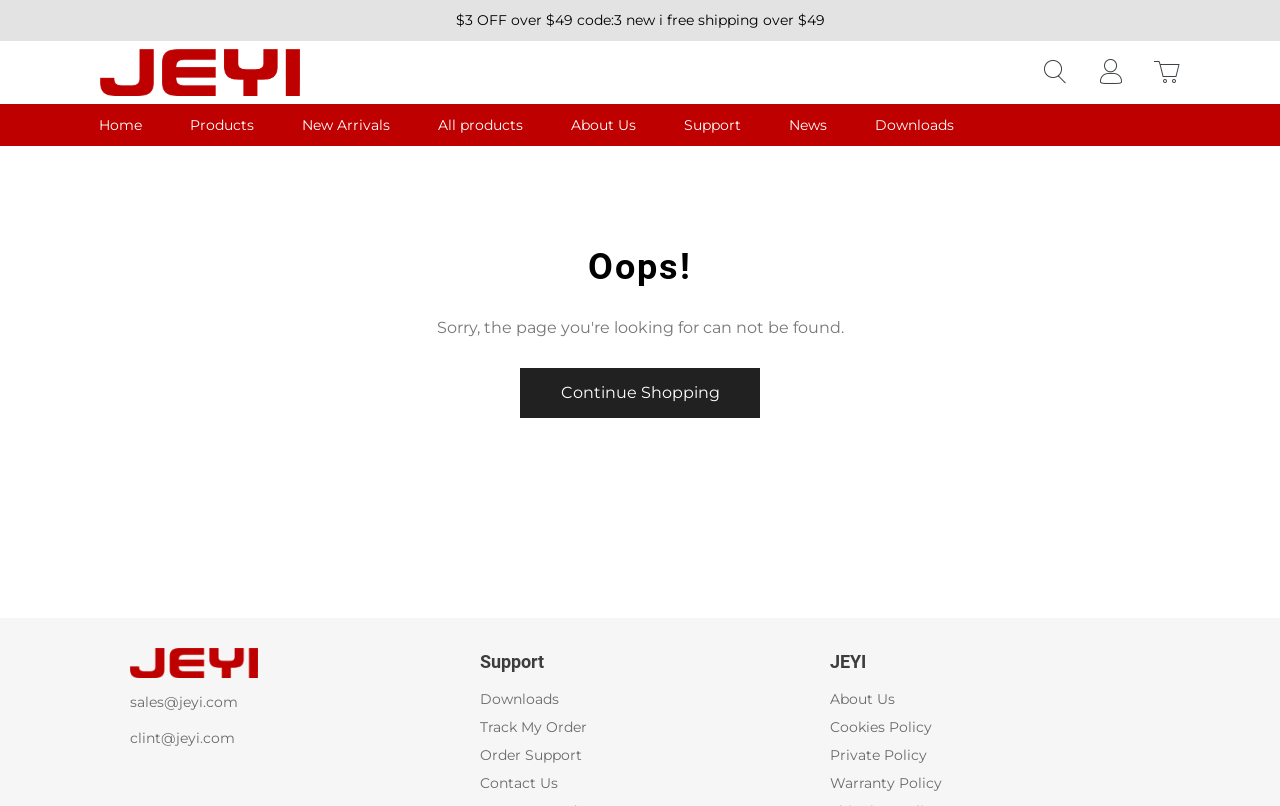Determine the bounding box for the UI element as described: "Private Policy". The coordinates should be represented as four float numbers between 0 and 1, formatted as [left, top, right, bottom].

[0.648, 0.926, 0.793, 0.948]